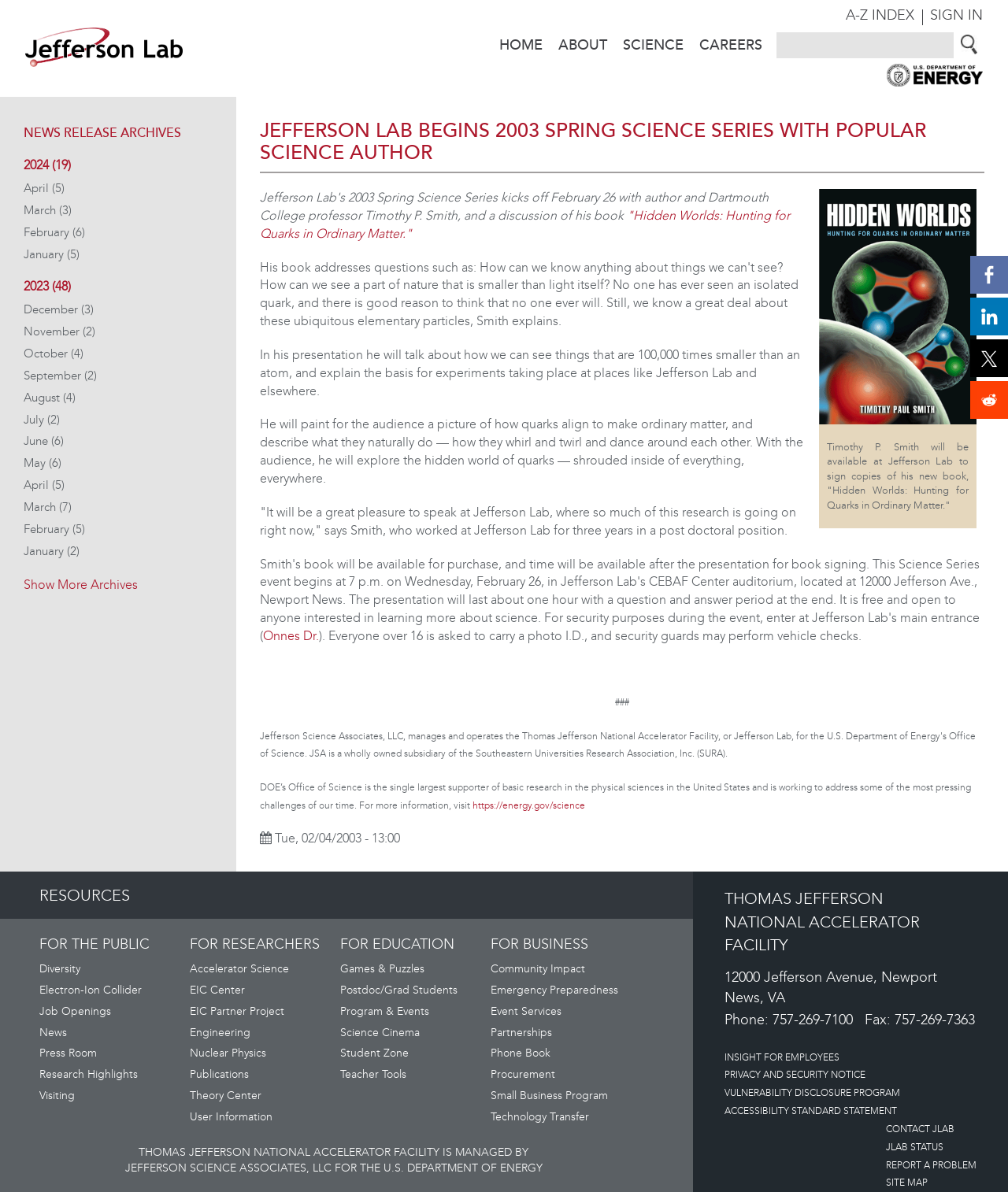Can you determine the bounding box coordinates of the area that needs to be clicked to fulfill the following instruction: "Click the '2024 (19)' link"?

[0.023, 0.132, 0.07, 0.145]